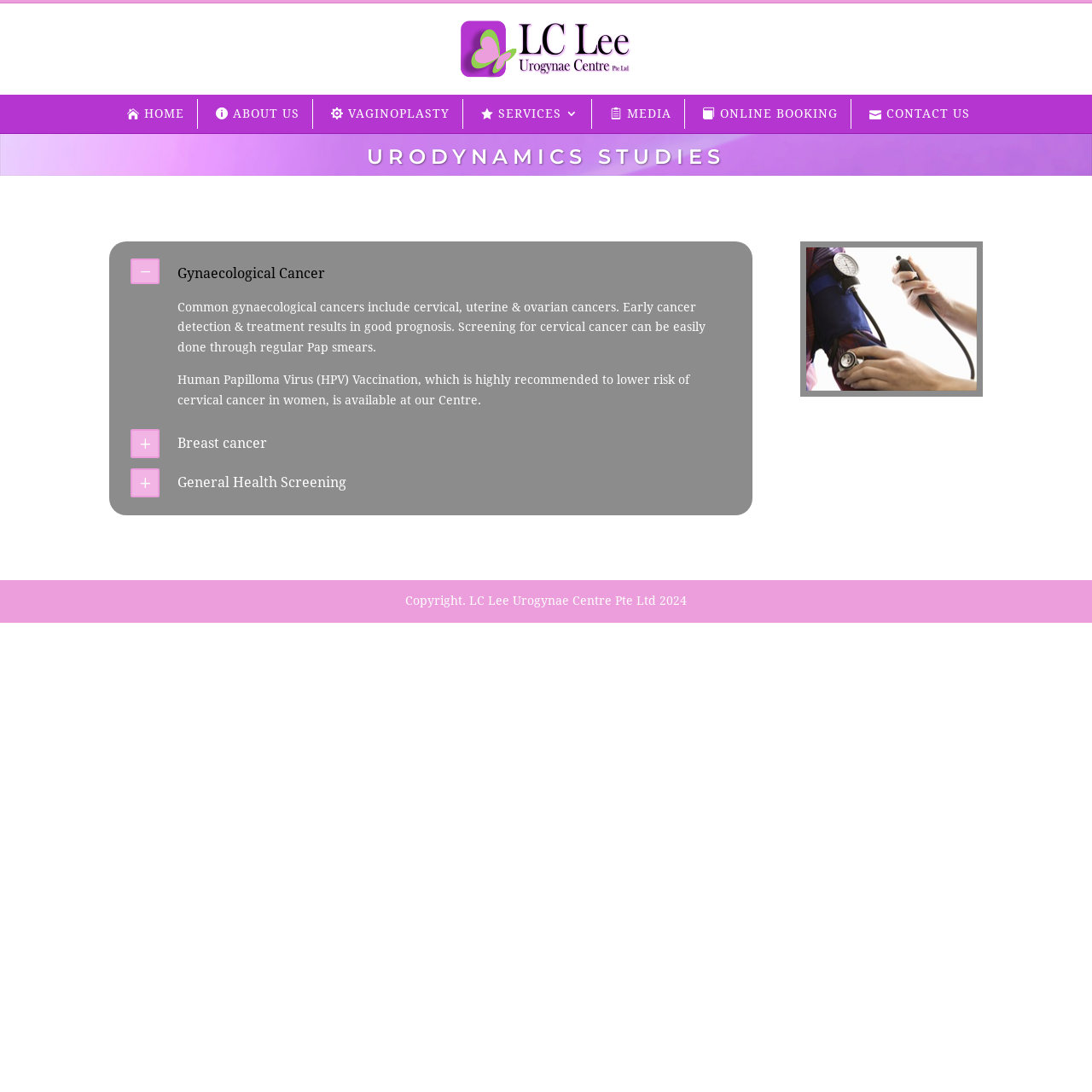Describe in detail what you see on the webpage.

The webpage is about Women's Health Screening at LC Lee Urogynae Centre. At the top, there is a logo image, and a navigation menu with 7 links: HOME, ABOUT US, VAGINOPLASTY, SERVICES 3, MEDIA, ONLINE BOOKING, and CONTACT US, aligned horizontally from left to right.

Below the navigation menu, there is a main article section that occupies most of the page. The article is divided into several sections, each with a heading. The first section is about URODYNAMICS STUDIES, followed by a section about Gynaecological Cancer, which includes a paragraph of text describing common gynaecological cancers and the importance of early detection and treatment. There is also a mention of Human Papilloma Virus (HPV) Vaccination being available at the Centre.

The next sections are about Breast cancer and General Health Screening, each with its own heading. On the right side of the article, there is an image, likely related to the health screening services.

At the bottom of the page, there is a copyright notice stating "Copyright. LC Lee Urogynae Centre Pte Ltd 2024".